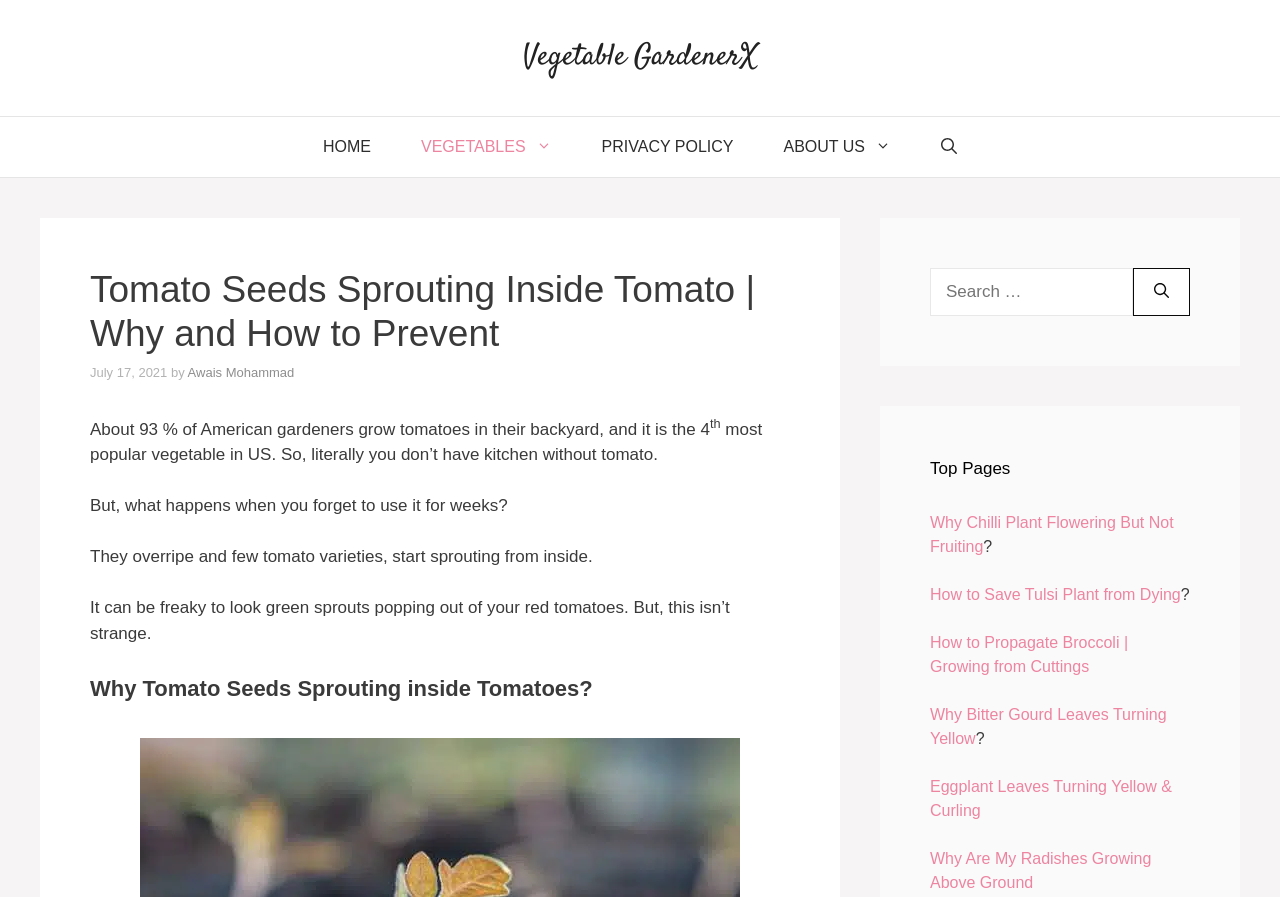What type of content is listed under 'Top Pages'?
Please give a detailed and elaborate answer to the question.

The 'Top Pages' section lists several links to related articles, such as 'Why Chilli Plant Flowering But Not Fruiting' and 'How to Save Tulsi Plant from Dying'. This suggests that the website provides a collection of articles related to gardening and plant care.